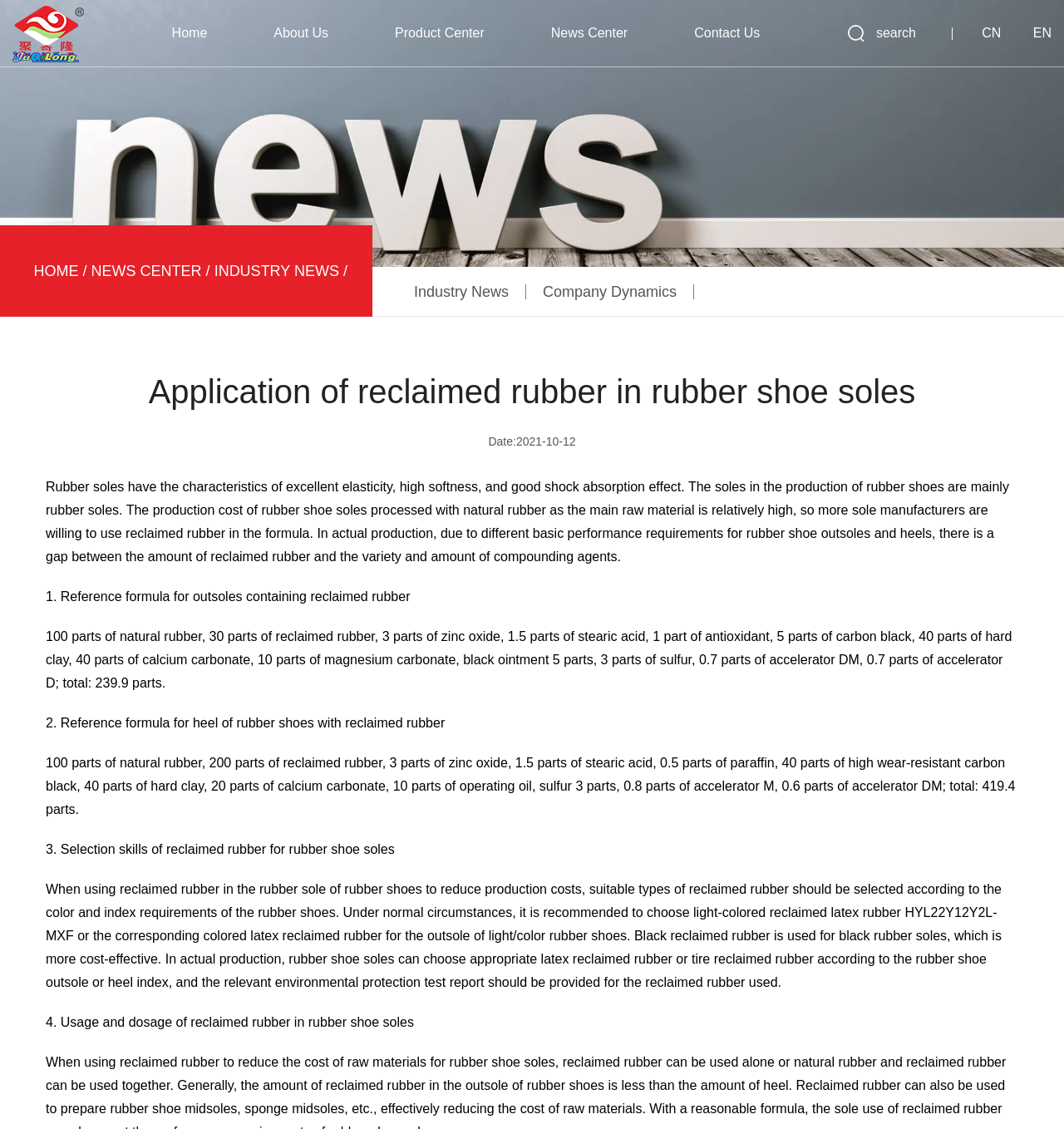Can you identify the bounding box coordinates of the clickable region needed to carry out this instruction: 'go to home page'? The coordinates should be four float numbers within the range of 0 to 1, stated as [left, top, right, bottom].

[0.161, 0.0, 0.195, 0.059]